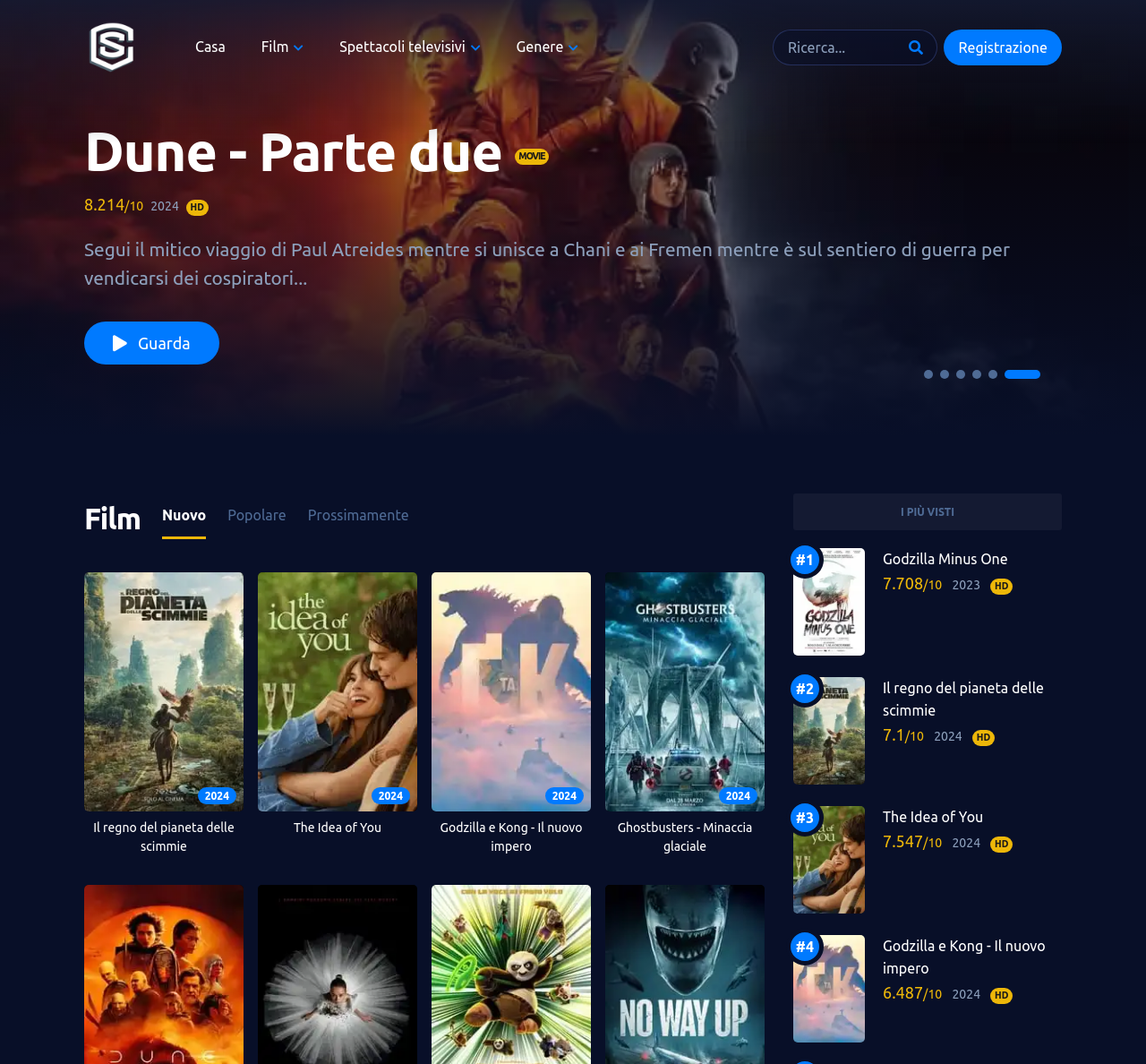Please specify the bounding box coordinates for the clickable region that will help you carry out the instruction: "Search for a movie".

[0.674, 0.028, 0.818, 0.061]